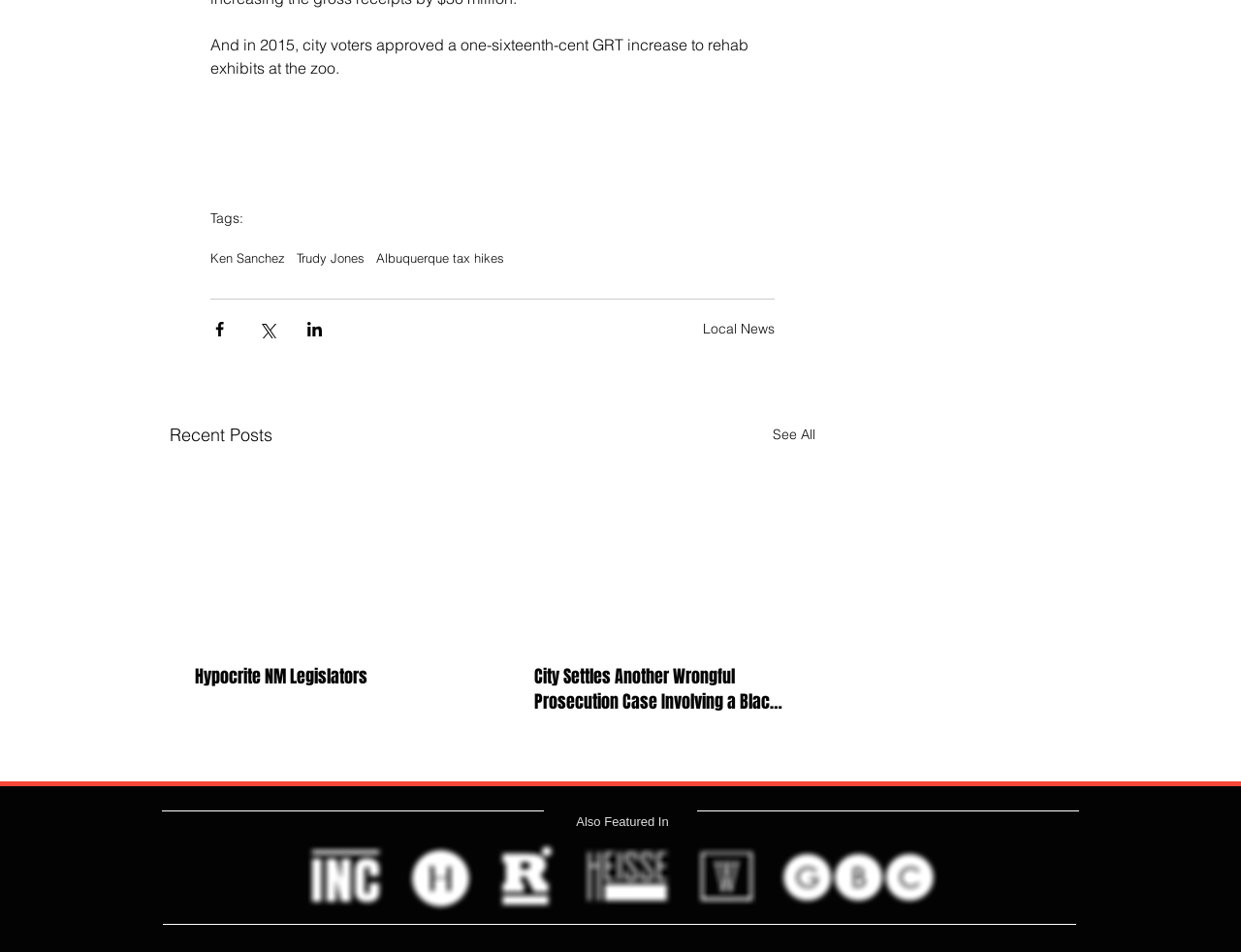Analyze the image and deliver a detailed answer to the question: What is the category of the news?

I found a link labeled 'Local News' which suggests that the news article belongs to this category.